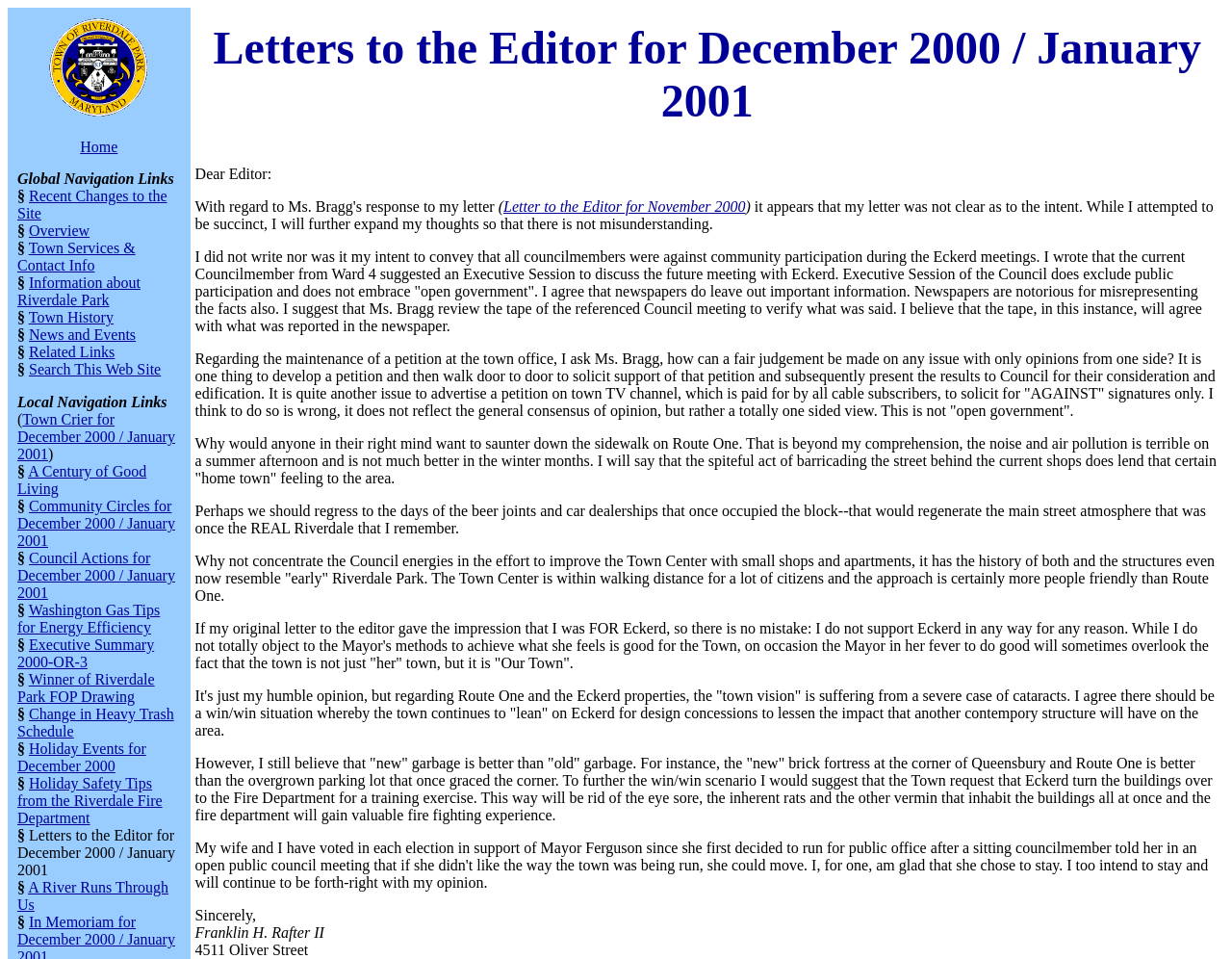Indicate the bounding box coordinates of the element that must be clicked to execute the instruction: "Read the Letters to the Editor for December 2000 / January 2001". The coordinates should be given as four float numbers between 0 and 1, i.e., [left, top, right, bottom].

[0.158, 0.022, 0.99, 0.132]